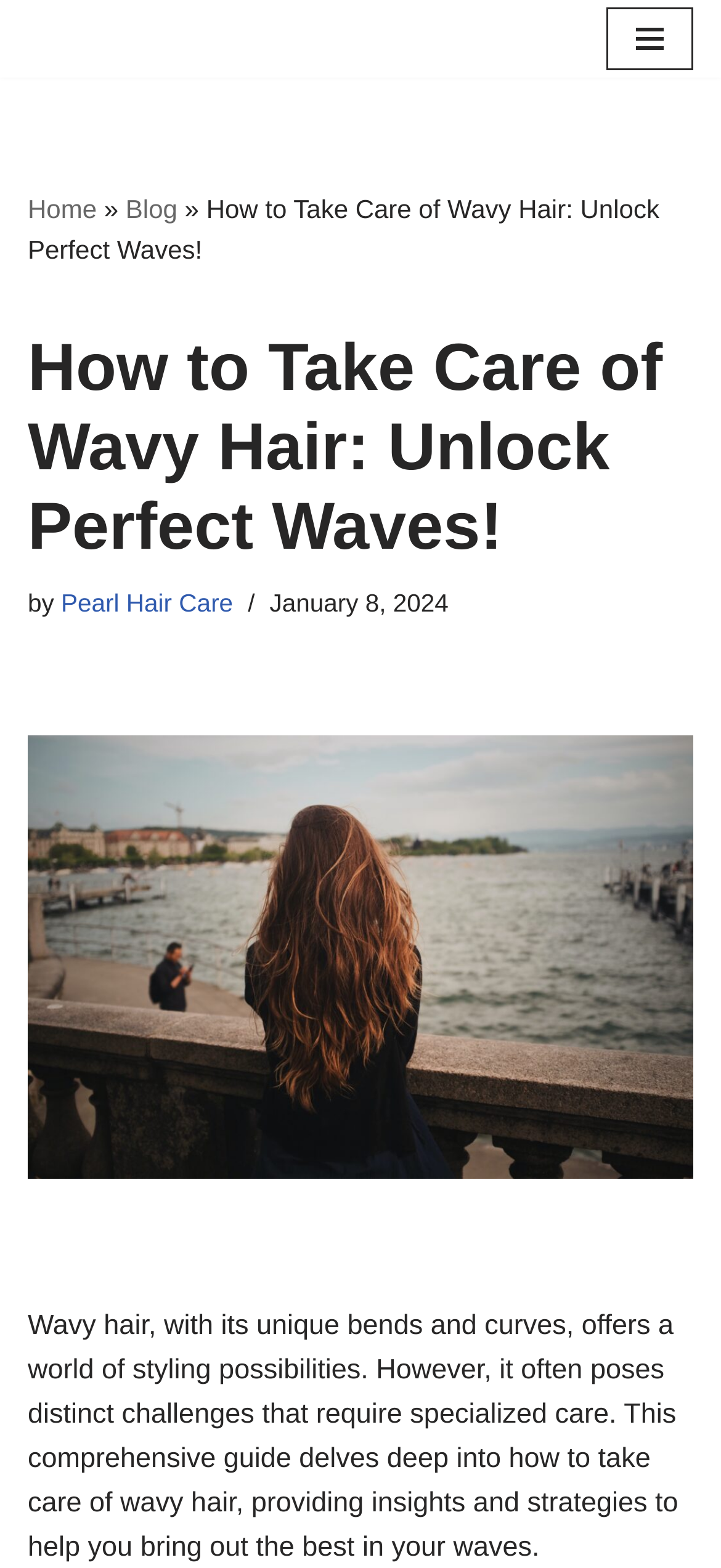Elaborate on the information and visuals displayed on the webpage.

The webpage is about wavy hair care, with a focus on providing a comprehensive guide to taking care of wavy hair. At the top left of the page, there is a "Skip to content" link. To the right of this link, there is a navigation menu button that, when expanded, reveals links to "Home", "Blog", and other sections. 

Below the navigation menu, there is a heading that reads "How to Take Care of Wavy Hair: Unlock Perfect Waves!" followed by the author's name, "Pearl Hair Care", and the date "January 8, 2024". 

A large image takes up most of the top half of the page, depicting a woman leaning over a railing to look at the ocean, with the title "How to Take Care of Wavy Hair" written above her. 

Below the image, there is a paragraph of text that introduces the topic of wavy hair care, explaining that wavy hair offers many styling possibilities but also poses unique challenges that require specialized care. The text promises to provide insights and strategies to help readers bring out the best in their wavy hair.